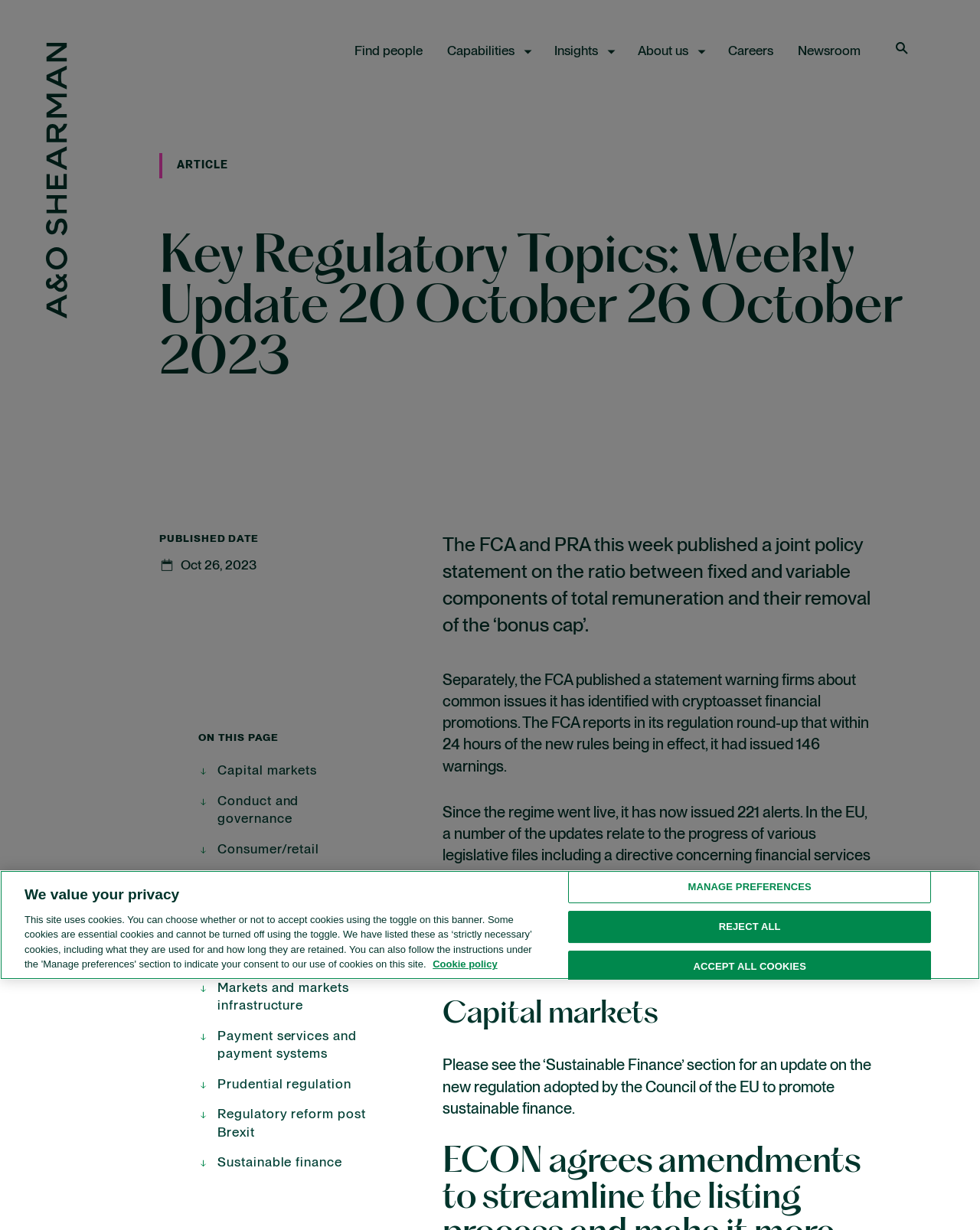Can you find the bounding box coordinates for the element to click on to achieve the instruction: "Open the search function"?

[0.891, 0.034, 0.953, 0.049]